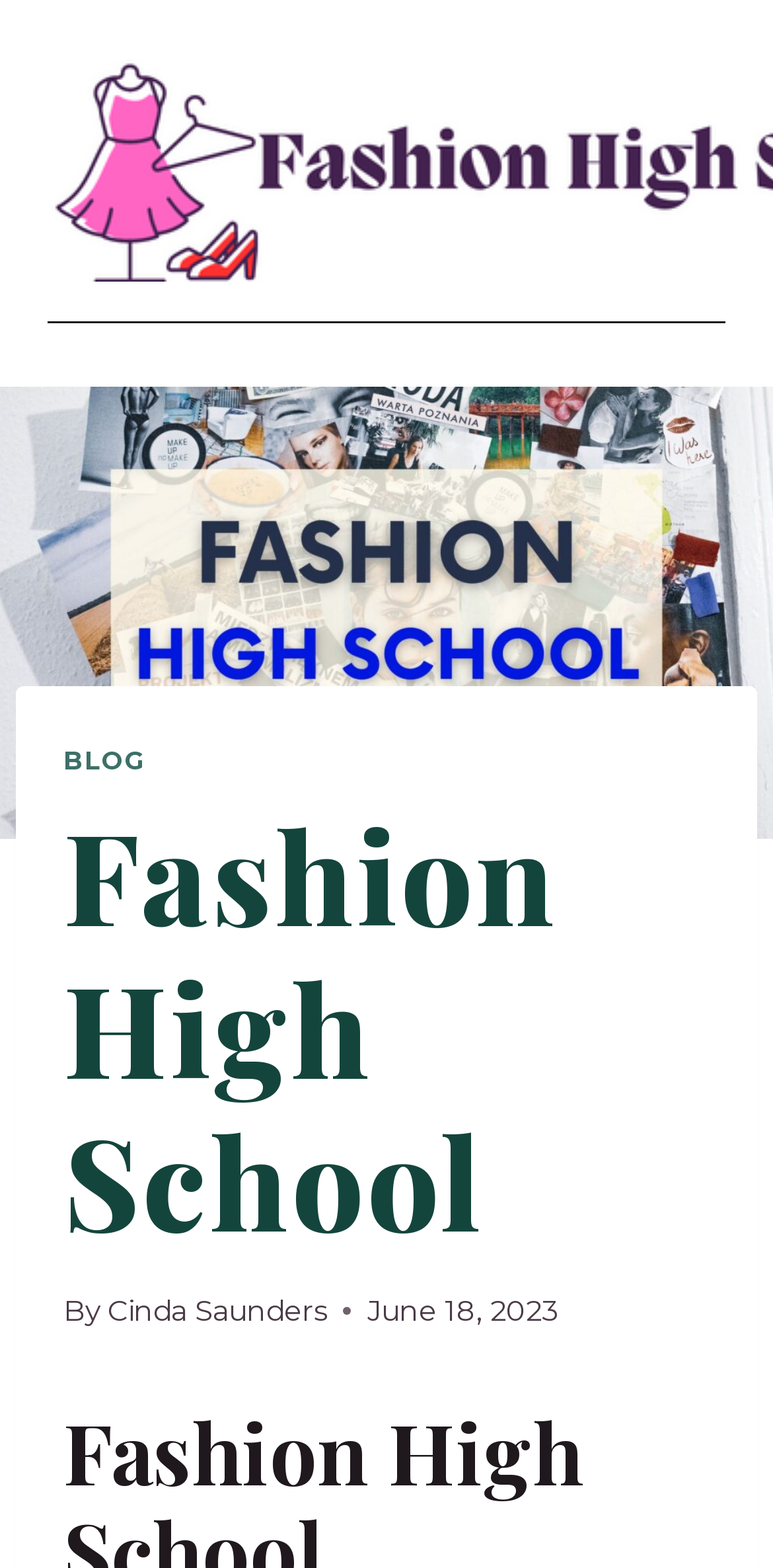Respond with a single word or short phrase to the following question: 
When was the blog post published?

June 18, 2023